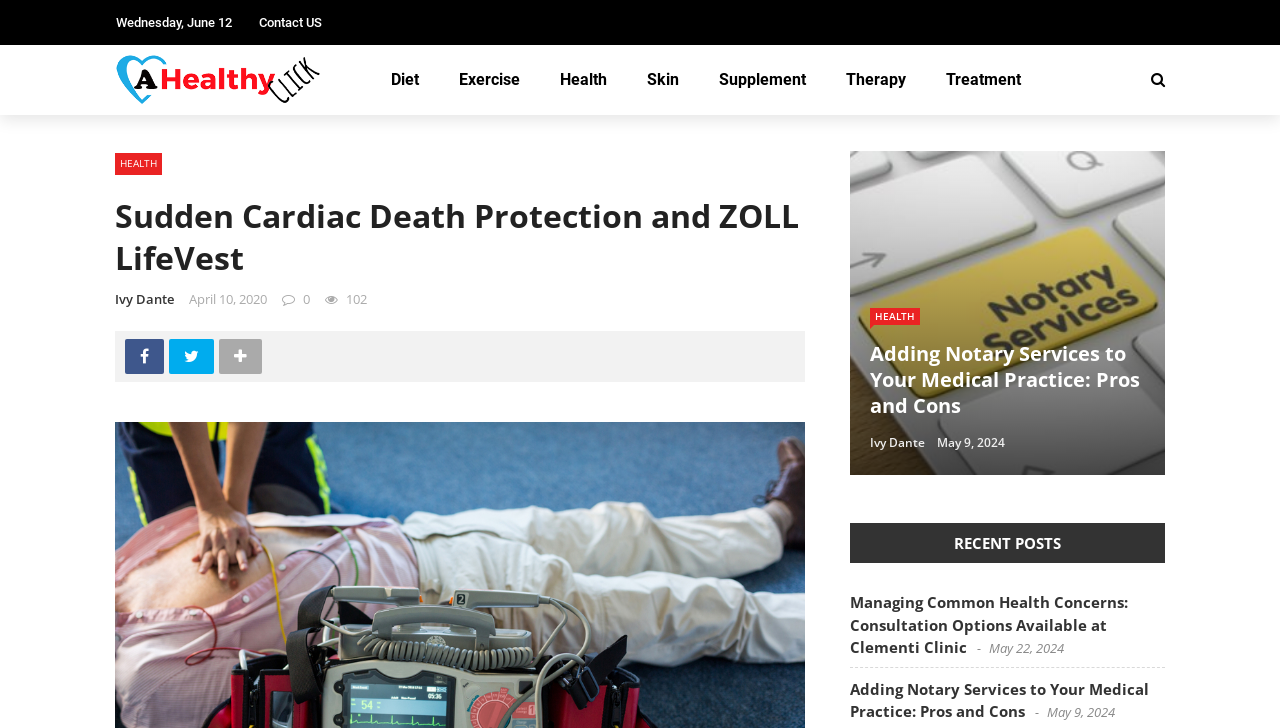Give the bounding box coordinates for the element described as: "Therapy".

[0.645, 0.062, 0.724, 0.158]